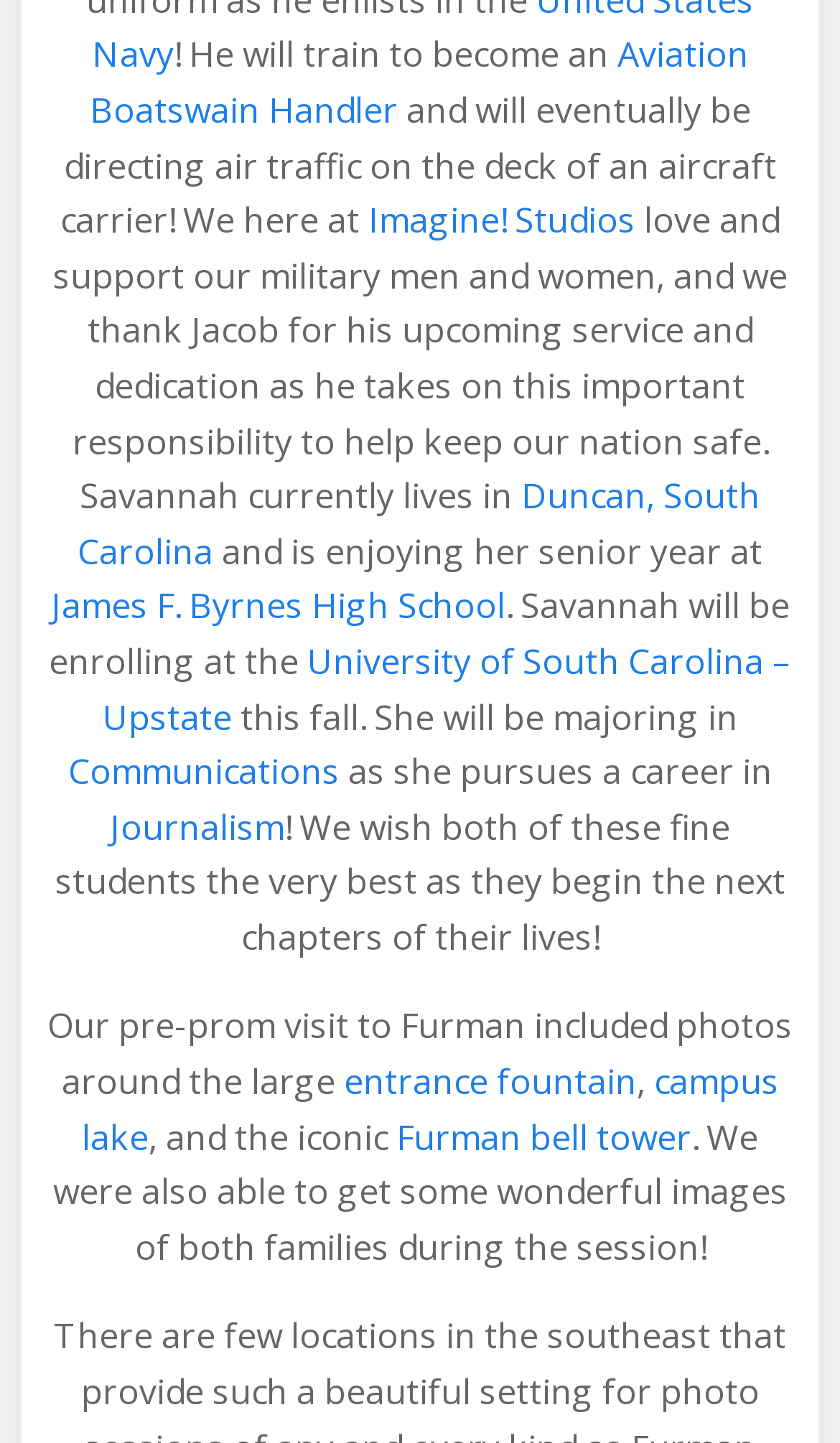Please find the bounding box coordinates for the clickable element needed to perform this instruction: "Download the Free Packaging E-book".

None